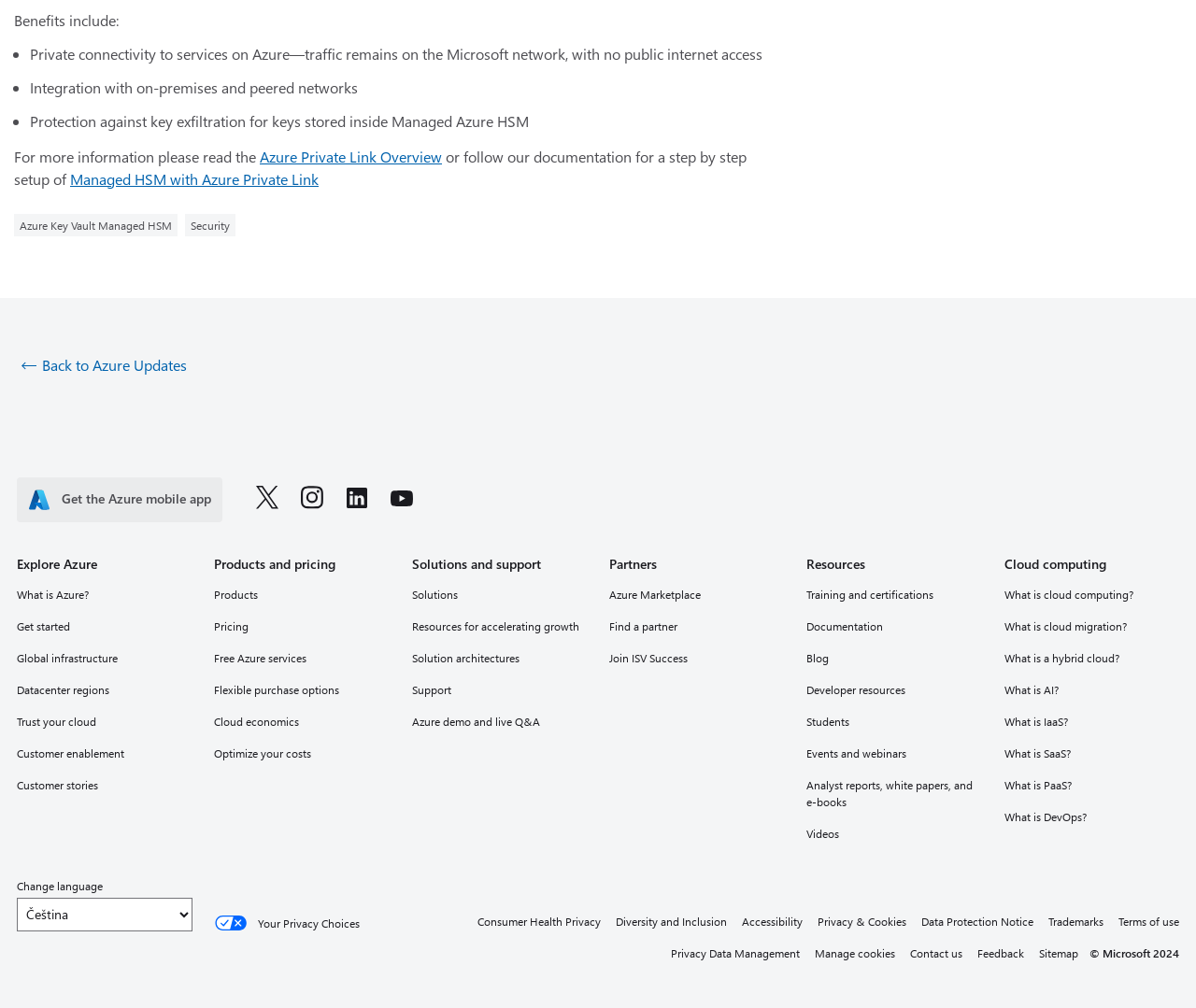Identify the bounding box coordinates for the UI element described by the following text: "Blog". Provide the coordinates as four float numbers between 0 and 1, in the format [left, top, right, bottom].

[0.674, 0.642, 0.821, 0.662]